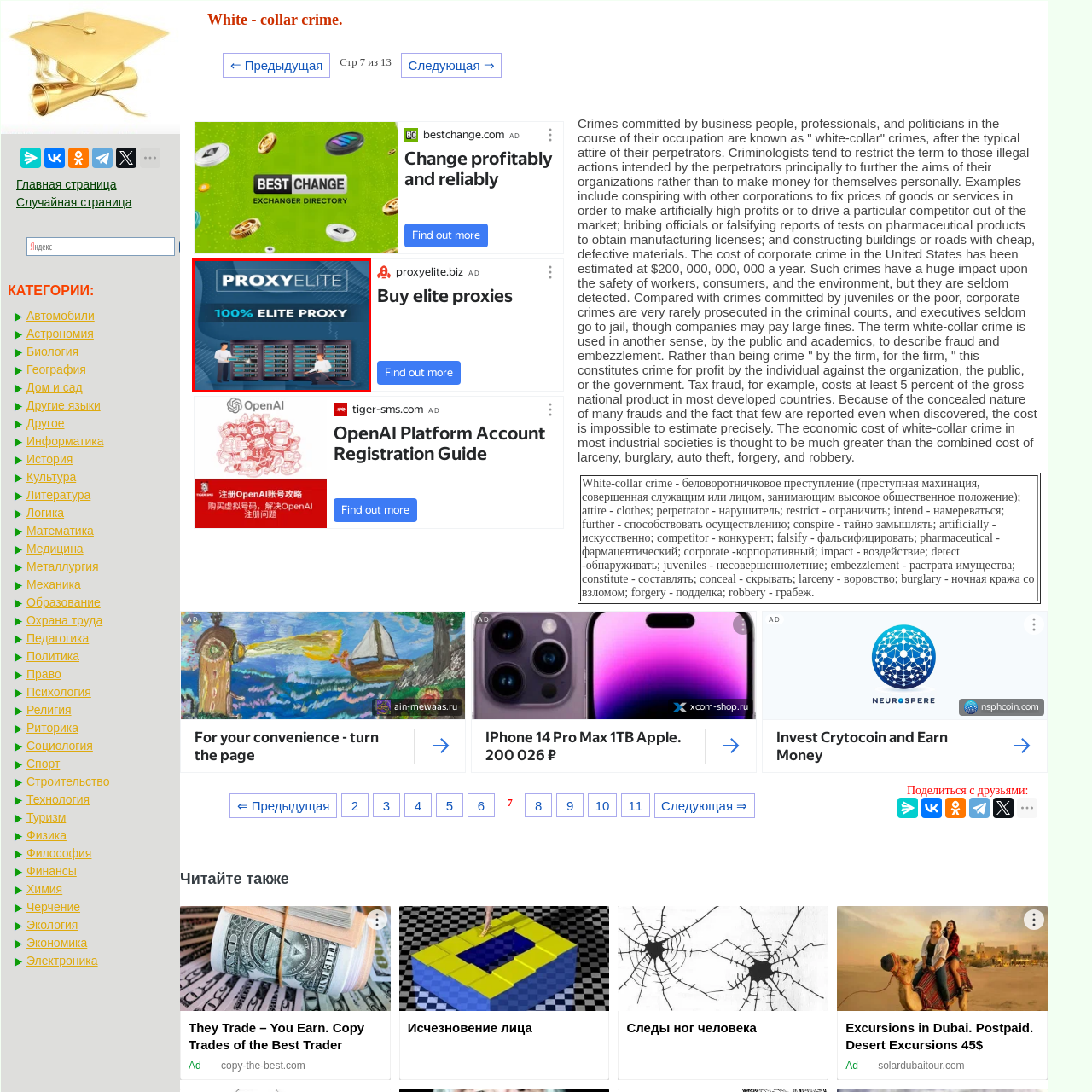What are the two figures in the foreground doing?
Examine the image outlined by the red bounding box and answer the question with as much detail as possible.

One individual stands beside the racks, seemingly monitoring or operating a device, while another is bent down, possibly connecting cables or conducting maintenance, suggesting that they are working with the server racks to ensure the smooth operation of the proxy service.